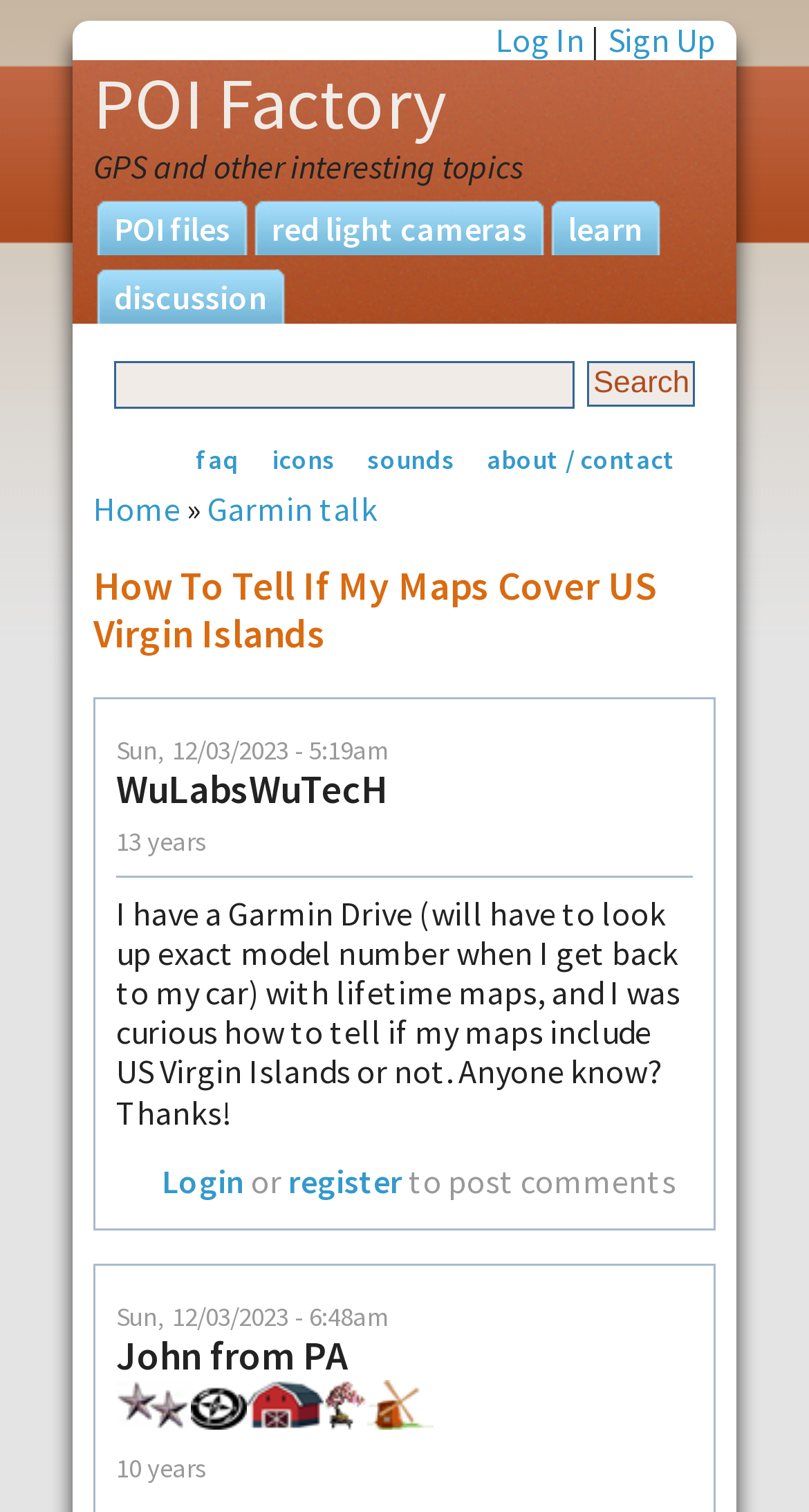Can you pinpoint the bounding box coordinates for the clickable element required for this instruction: "Click on the 'faq' link"? The coordinates should be four float numbers between 0 and 1, i.e., [left, top, right, bottom].

[0.242, 0.292, 0.296, 0.314]